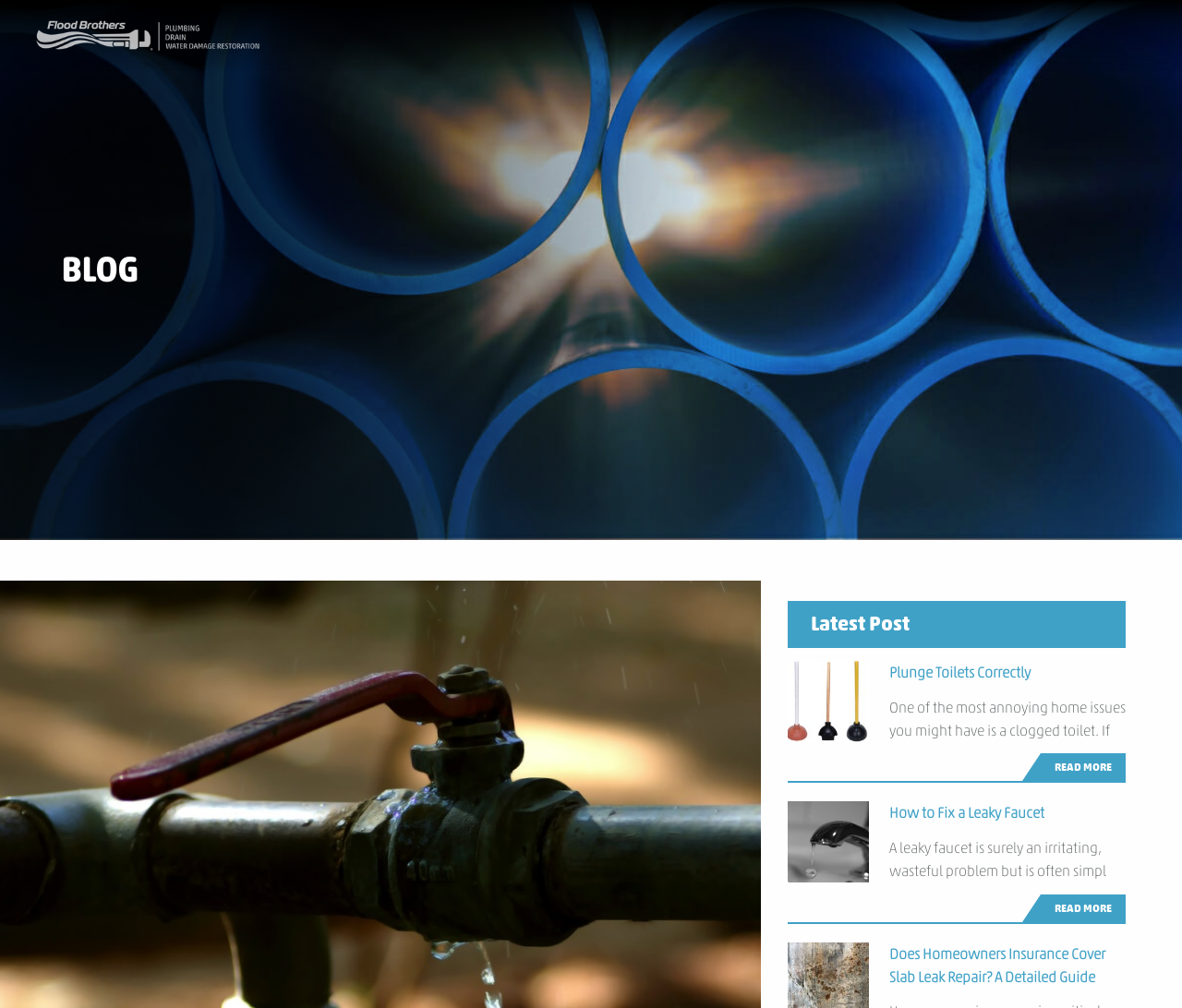Articulate a complete and detailed caption of the webpage elements.

The webpage is about addressing water leaks and plumbing services. At the top left corner, there is a logo of Flood Brothers Plumbing. Below the logo, there is a text "BLOG" indicating that the webpage is a blog section. 

On the right side of the page, there is a heading "Latest Post" followed by a series of articles. The first article has an image on the left and a title "Plunge Toilets Correctly" on the right. Below the title, there is a brief summary of the article, which discusses clogged toilets. There is a "READ MORE" link at the bottom right of the article. 

Below the first article, there is another article with an image on the left and a title "How to Fix a Leaky Faucet" on the right. The article summary discusses the problem of leaky faucets and how to fix them. Again, there is a "READ MORE" link at the bottom right of the article.

The third article has a title "Does Homeowners Insurance Cover Slab Leak Repair? A Detailed Guide" and is located below the second article. There is no image associated with this article. The webpage also has a call-to-action, encouraging visitors to call 1-855-840-7800 for a local plumber with 24/7 emergency repair service in Studio City & Los Angeles Area.